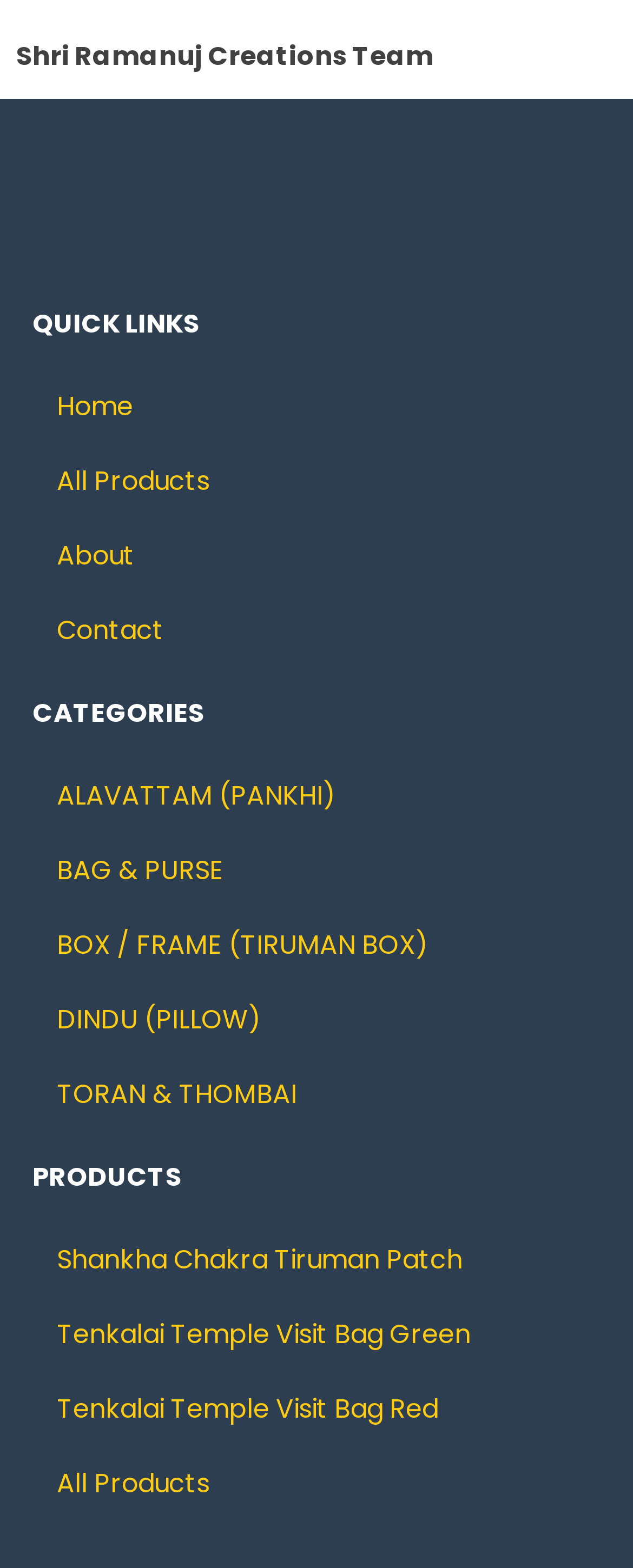Find the bounding box coordinates of the clickable region needed to perform the following instruction: "go to home page". The coordinates should be provided as four float numbers between 0 and 1, i.e., [left, top, right, bottom].

[0.051, 0.236, 0.949, 0.284]